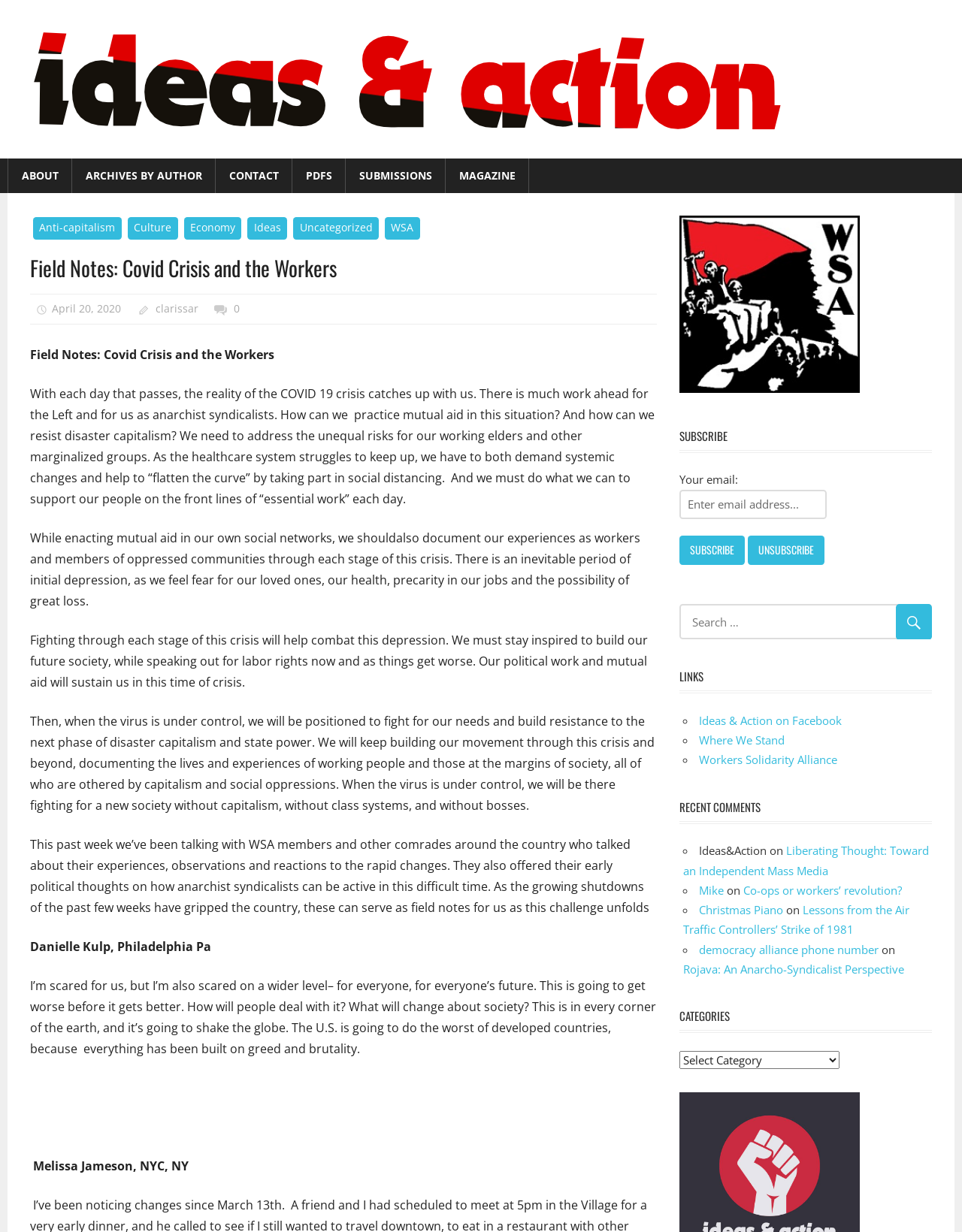Please locate and generate the primary heading on this webpage.

Field Notes: Covid Crisis and the Workers